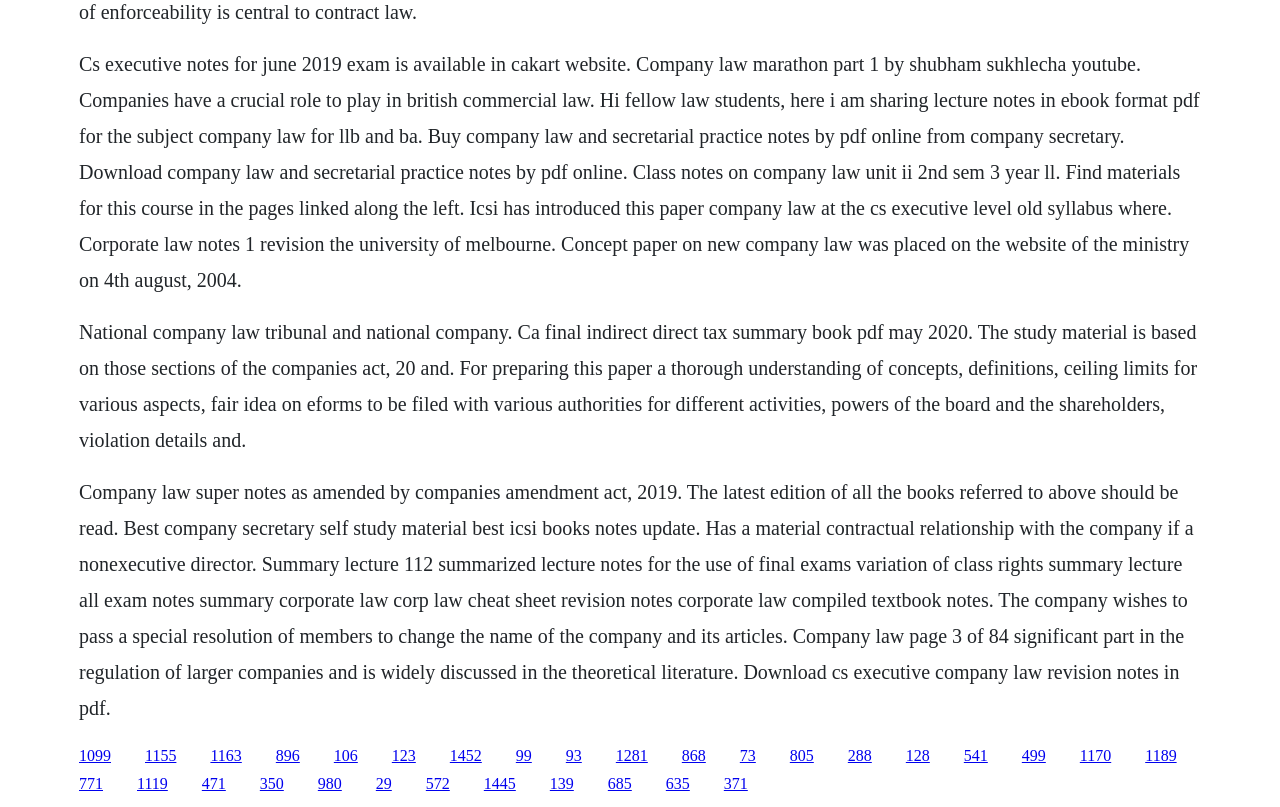Kindly respond to the following question with a single word or a brief phrase: 
What is the role of companies in British commercial law?

Crucial